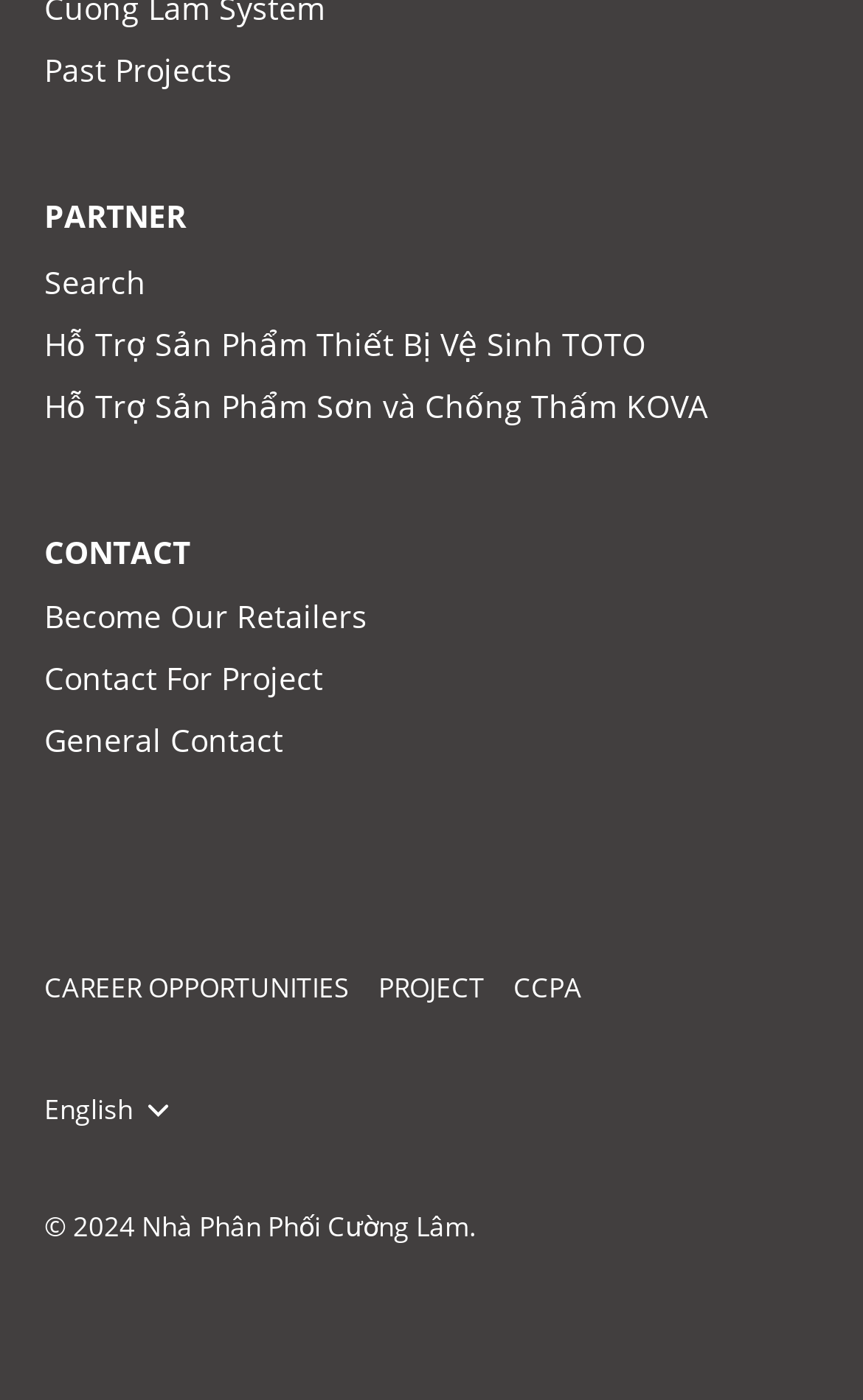Indicate the bounding box coordinates of the clickable region to achieve the following instruction: "Contact for project."

[0.051, 0.47, 0.374, 0.5]